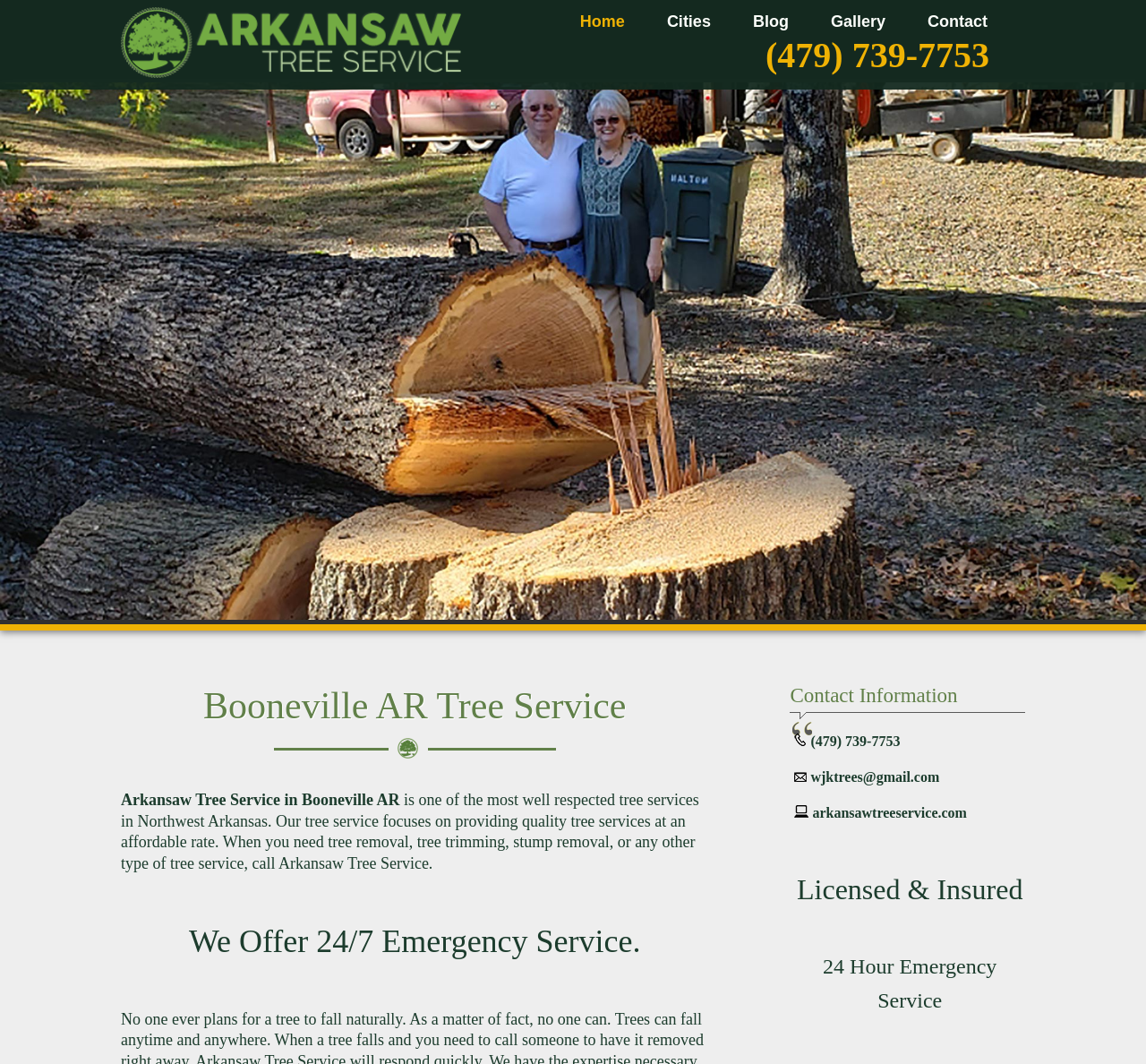Determine the bounding box coordinates of the element's region needed to click to follow the instruction: "Contact through email". Provide these coordinates as four float numbers between 0 and 1, formatted as [left, top, right, bottom].

[0.707, 0.723, 0.82, 0.738]